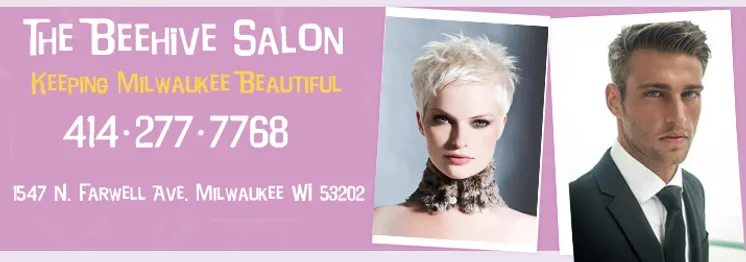Use the information in the screenshot to answer the question comprehensively: What is the dominant color of the promotional banner?

The dominant color of the promotional banner is pink, which is used as the background color. The pink background helps to draw attention to the portraits of the models and the salon's contact information, creating a visually appealing design.